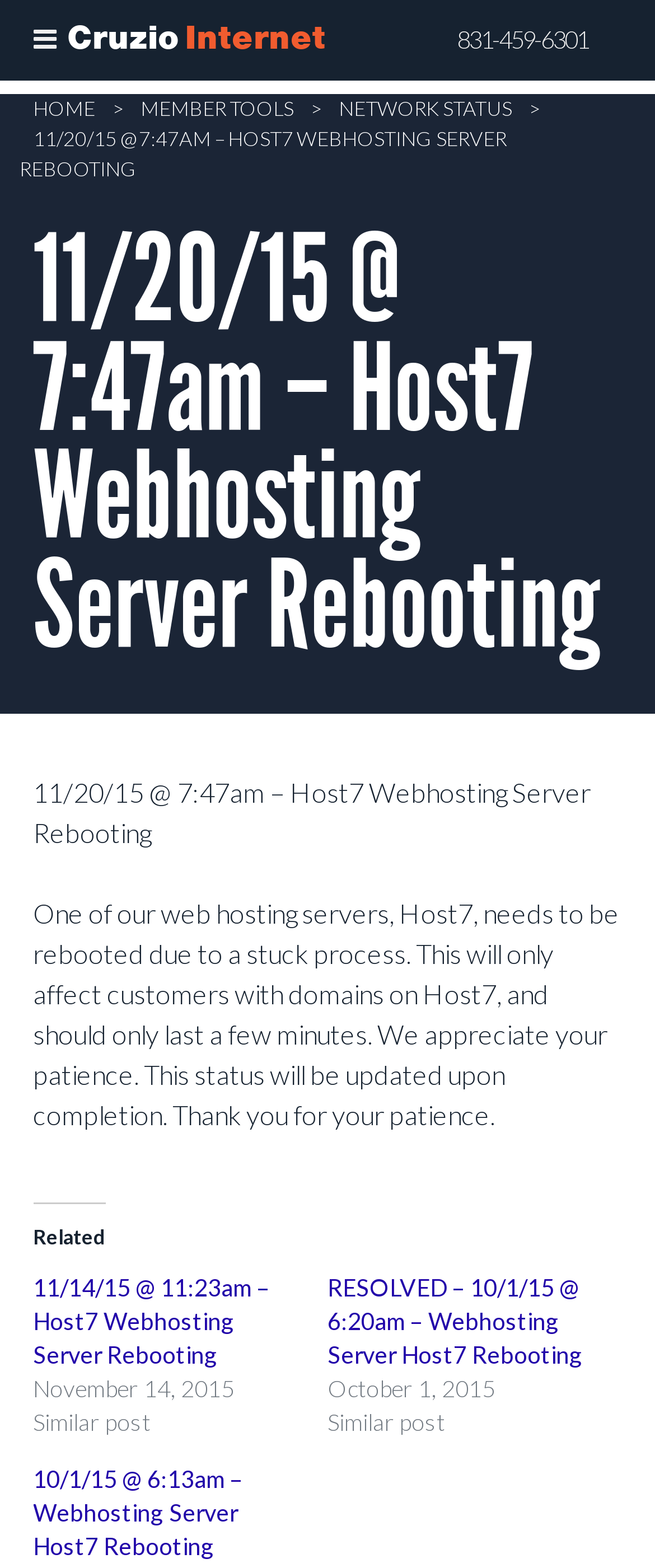Predict the bounding box of the UI element based on this description: "parent_node: Cruzio Internet aria-label="Toggle Menu"".

[0.0, 0.0, 0.138, 0.051]